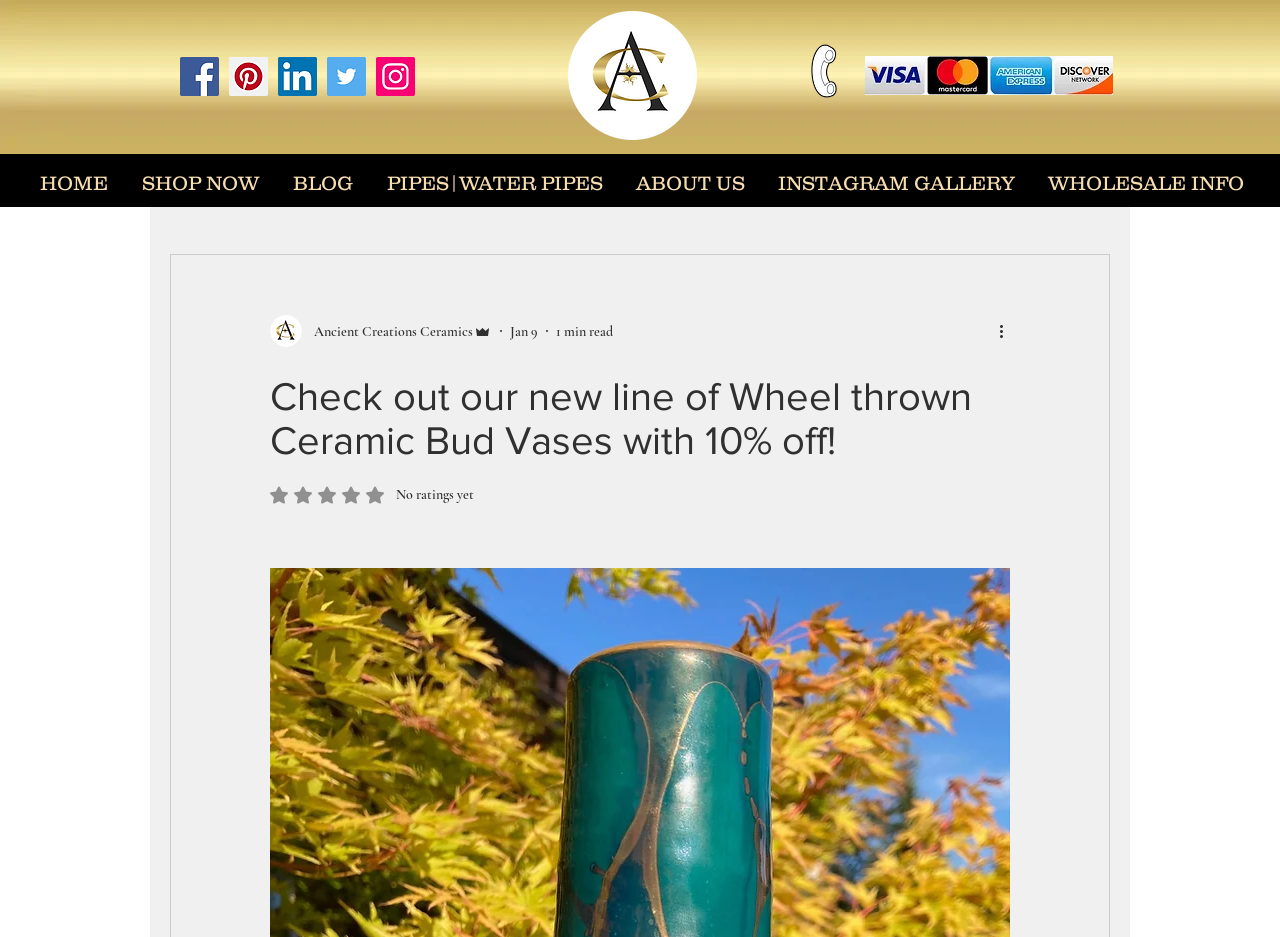Generate the title text from the webpage.

Check out our new line of Wheel thrown Ceramic Bud Vases with 10% off!